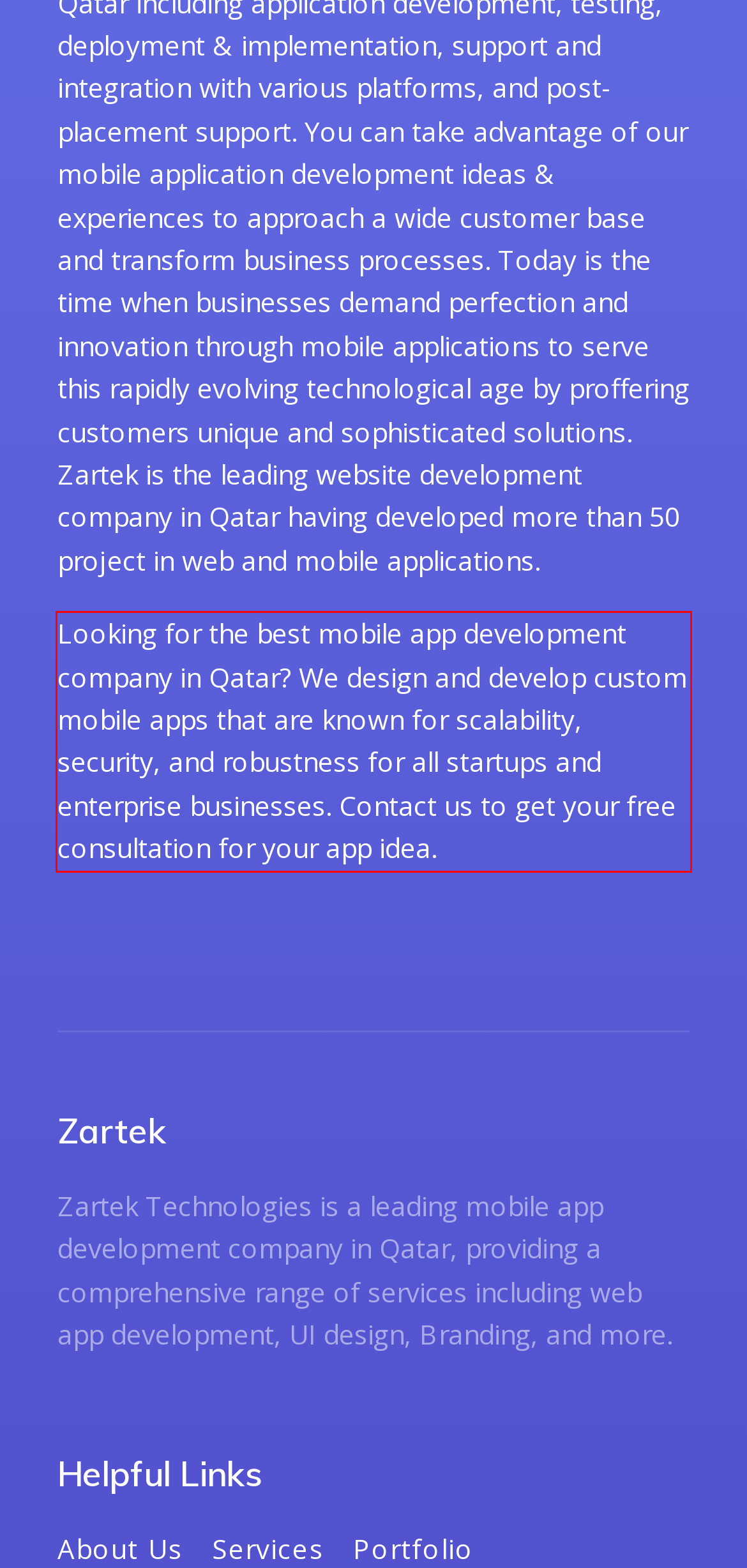Perform OCR on the text inside the red-bordered box in the provided screenshot and output the content.

Looking for the best mobile app development company in Qatar? We design and develop custom mobile apps that are known for scalability, security, and robustness for all startups and enterprise businesses. Contact us to get your free consultation for your app idea.